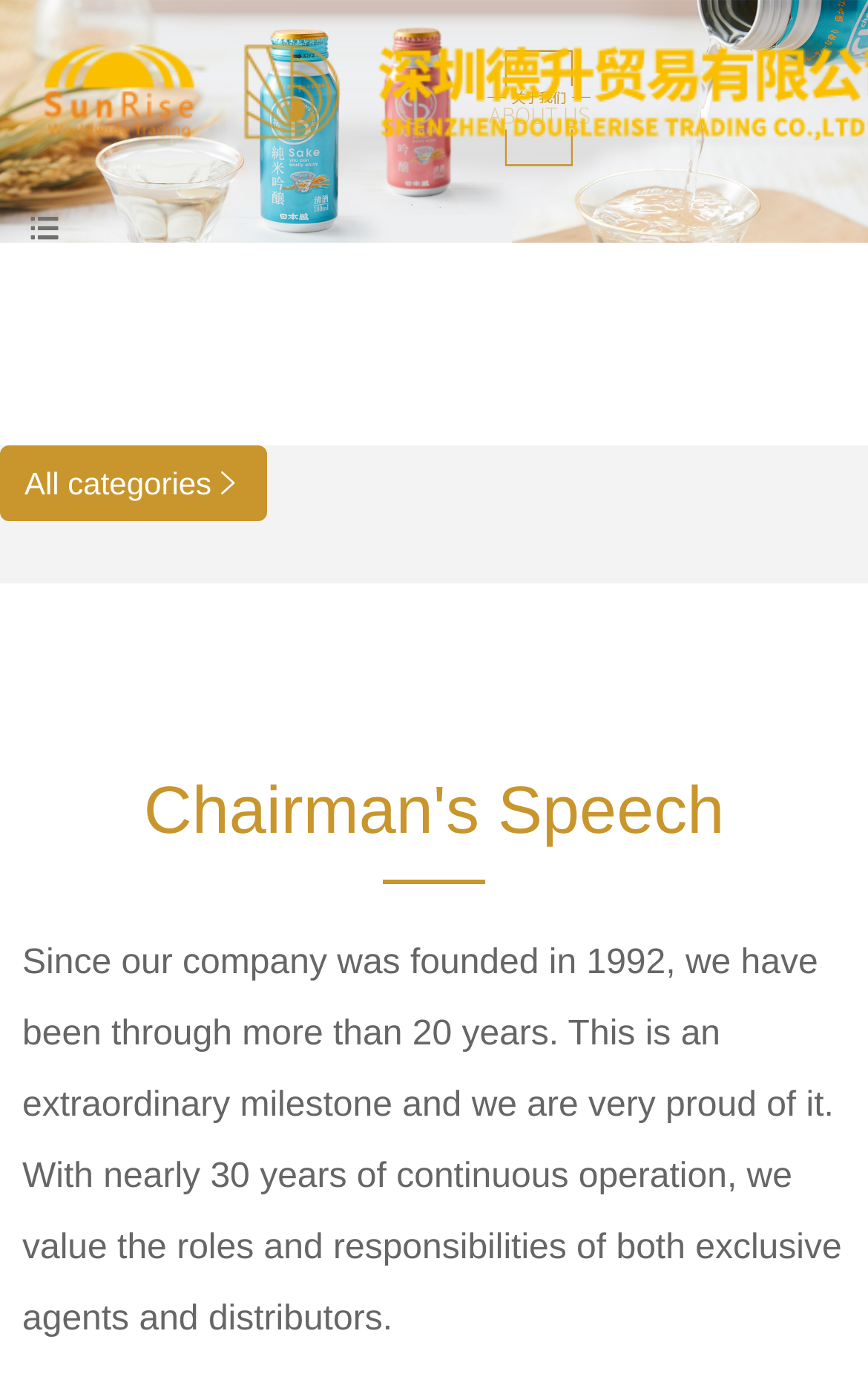What is the topic of the chairman's speech?
Relying on the image, give a concise answer in one word or a brief phrase.

company history